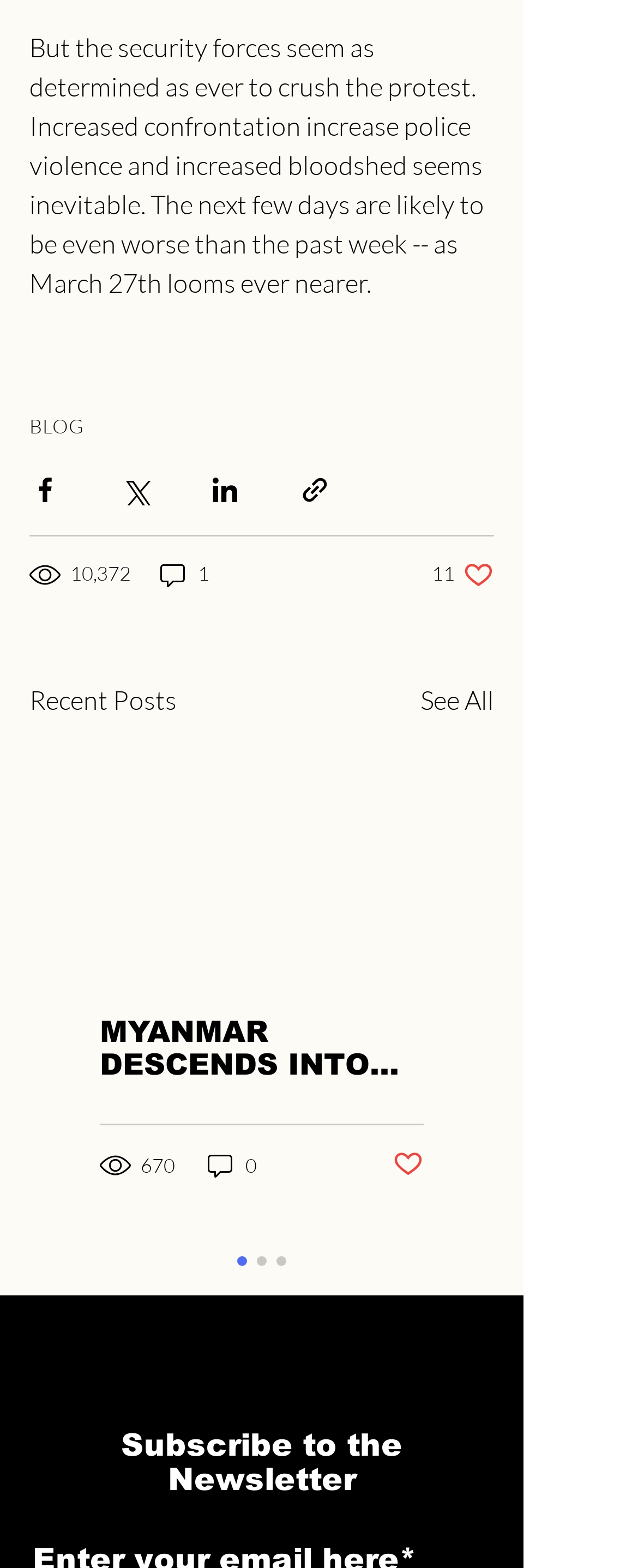How many comments does the second article have?
Please give a detailed and elaborate explanation in response to the question.

The number of comments on the second article is 0, as shown by the text '0 comments' below the article.